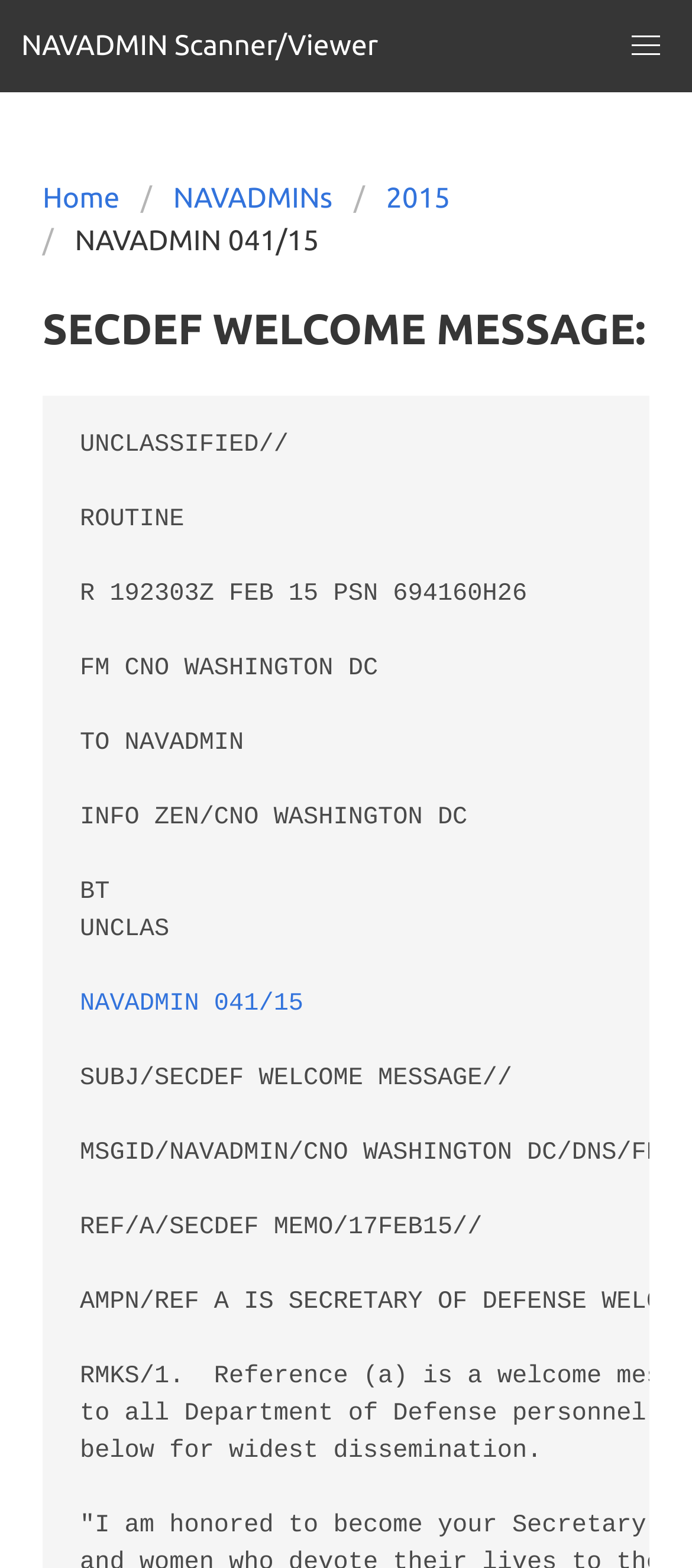How many links are present in the breadcrumbs?
Based on the visual content, answer with a single word or a brief phrase.

4